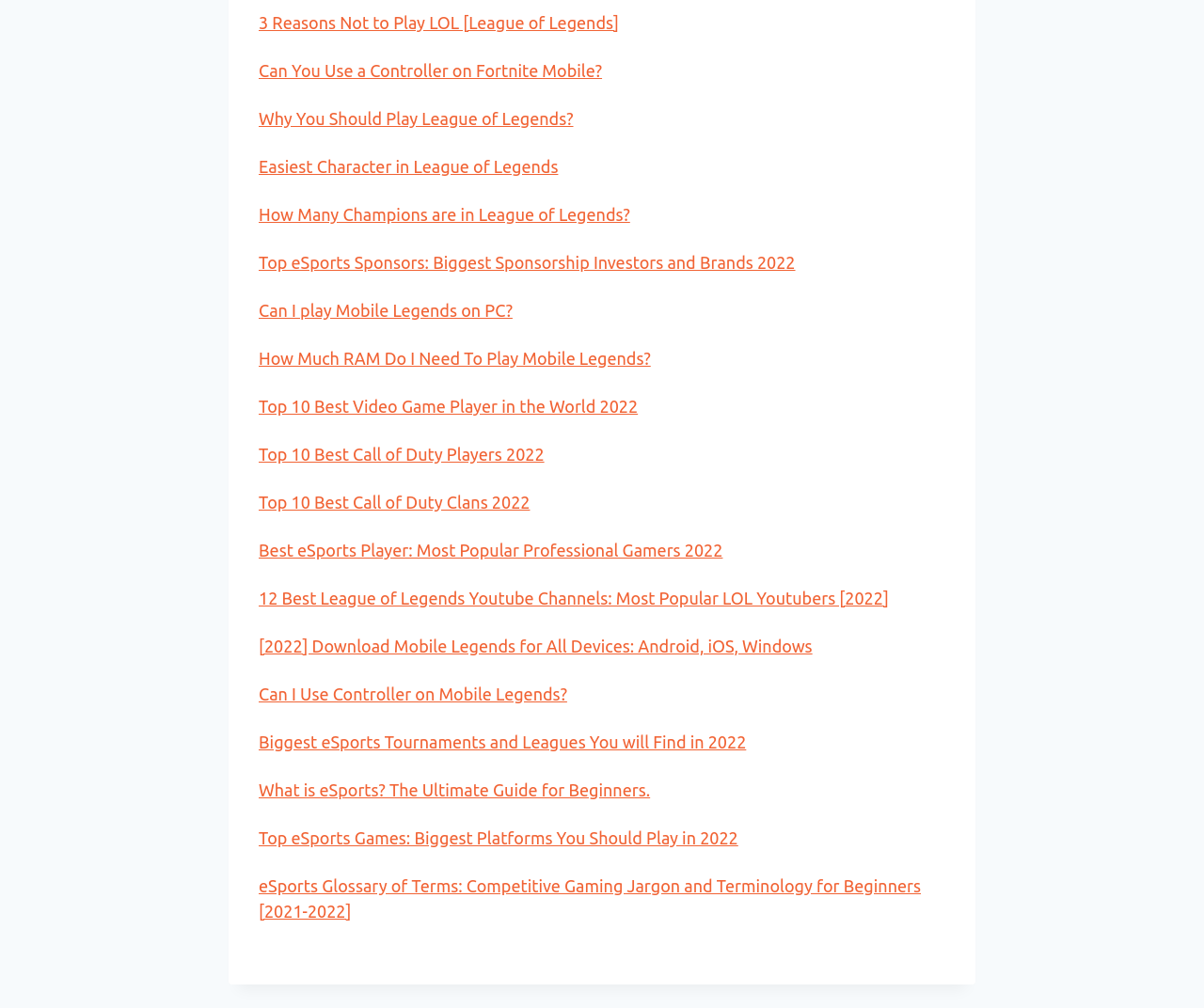How many links are on the webpage?
Answer the question based on the image using a single word or a brief phrase.

19